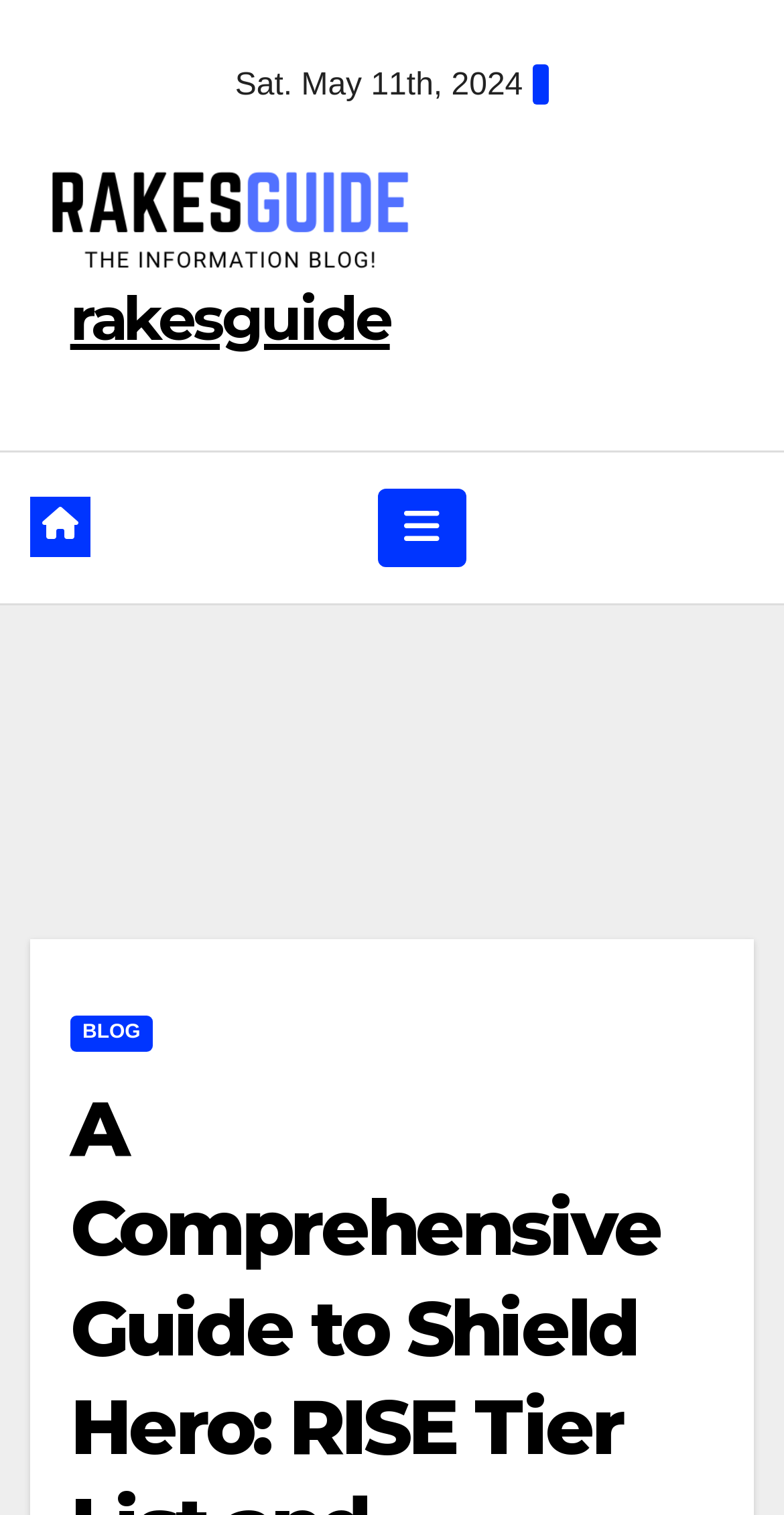What is the logo of the website?
Provide an in-depth answer to the question, covering all aspects.

I found the logo of the website by looking at the image with the bounding box coordinates [0.038, 0.11, 0.548, 0.179], which is also a link with the text 'rakesguide'. This suggests that the logo is 'rakesguide'.